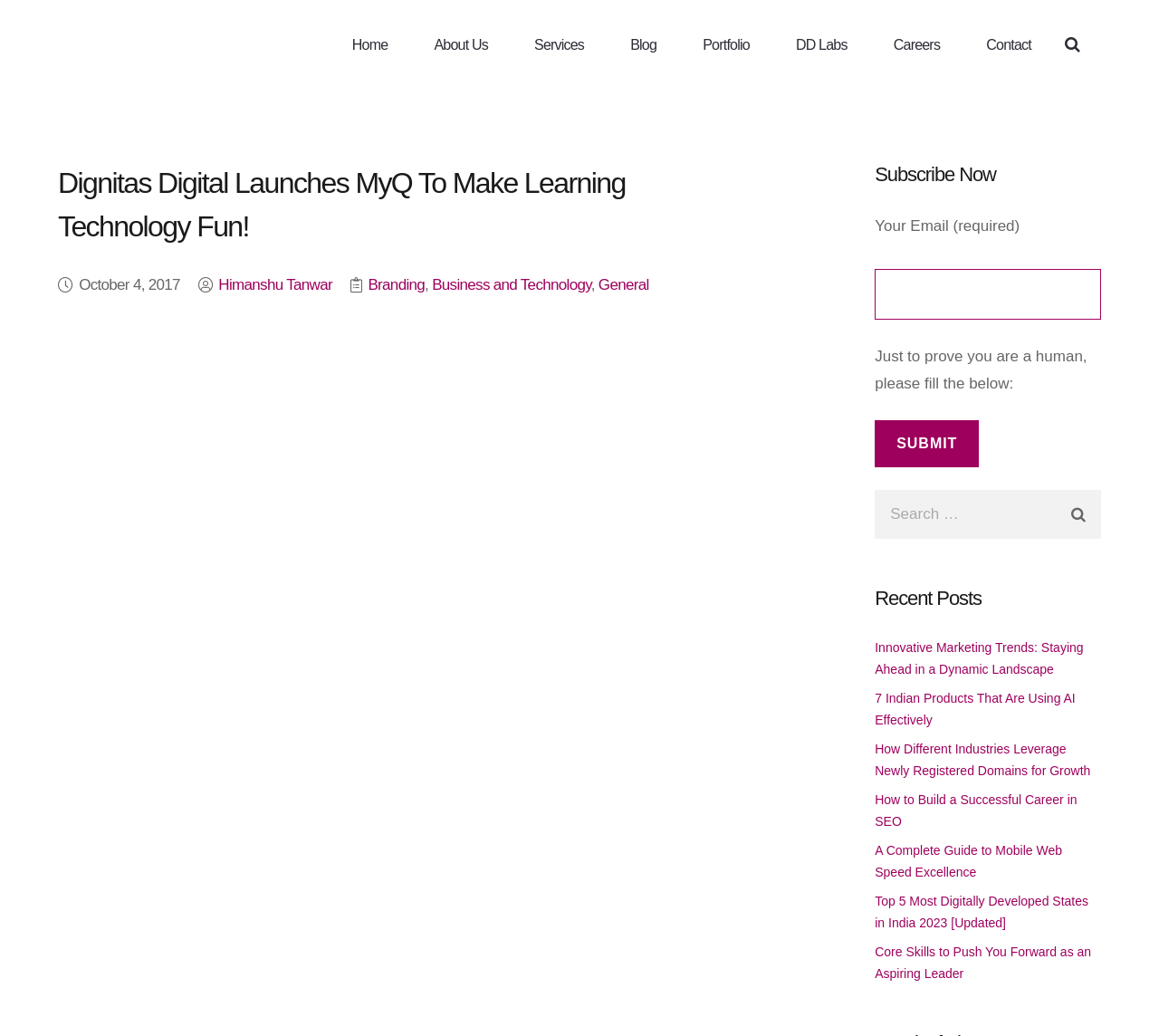Identify the bounding box coordinates for the region to click in order to carry out this instruction: "Subscribe to the newsletter". Provide the coordinates using four float numbers between 0 and 1, formatted as [left, top, right, bottom].

[0.755, 0.156, 0.95, 0.451]